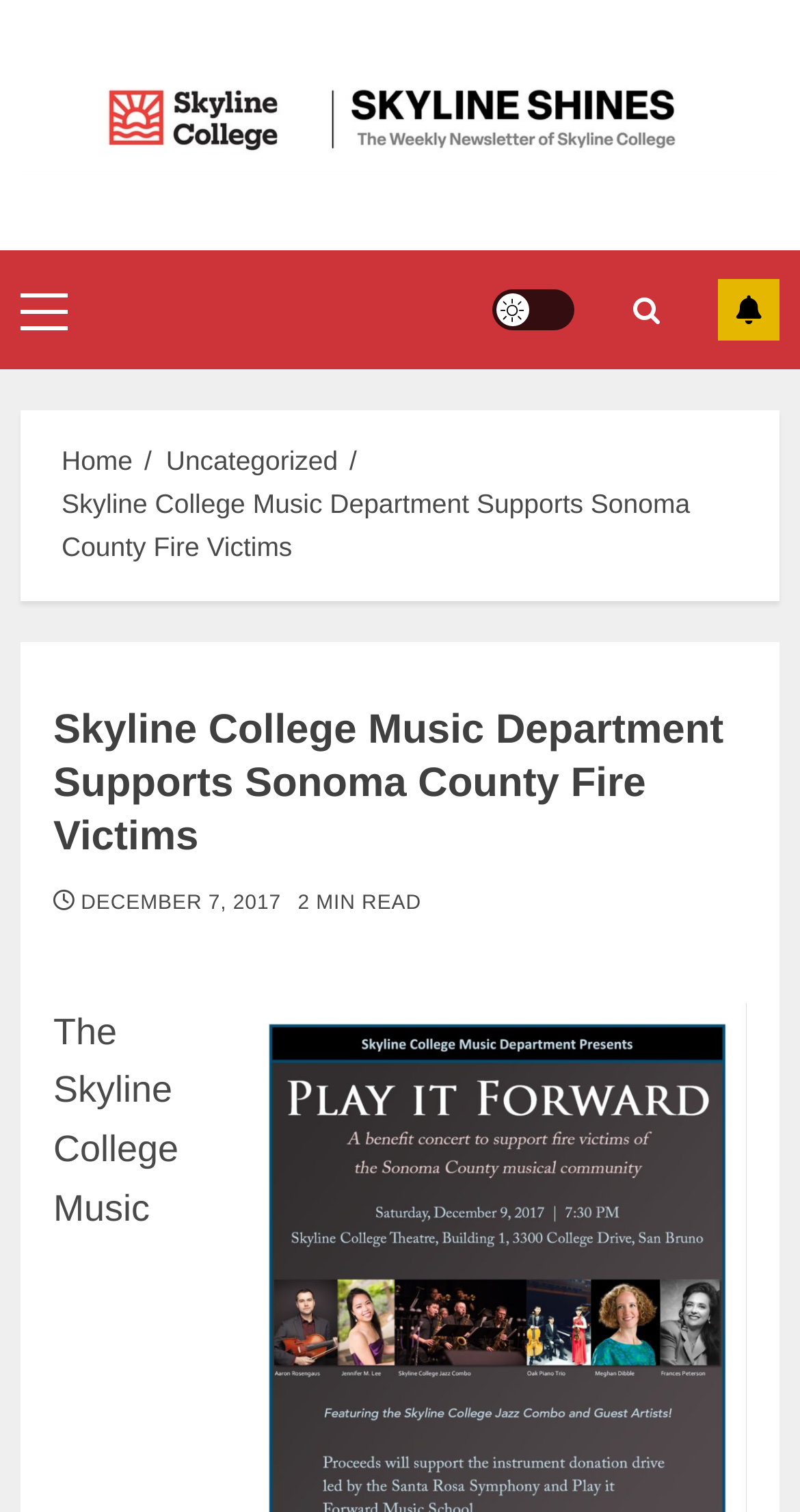Locate the UI element described as follows: "Primary Menu". Return the bounding box coordinates as four float numbers between 0 and 1 in the order [left, top, right, bottom].

[0.026, 0.193, 0.085, 0.217]